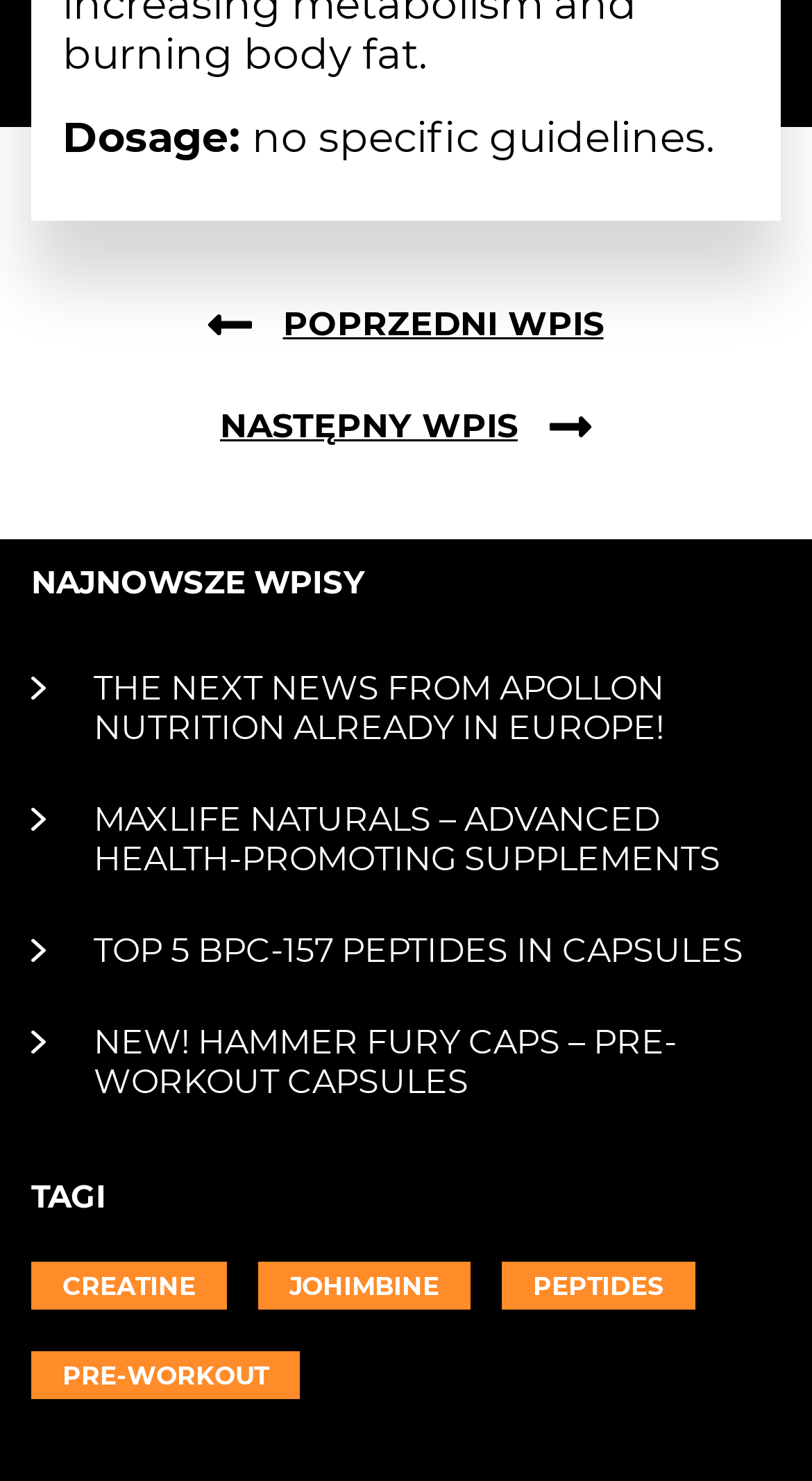What is the category of the 'HAMMER FURY CAPS' product?
We need a detailed and meticulous answer to the question.

I found the category of the 'HAMMER FURY CAPS' product by looking at the link 'NEW! HAMMER FURY CAPS – PRE-WORKOUT CAPSULES'. The category is mentioned as 'PRE-WORKOUT' in the link text.